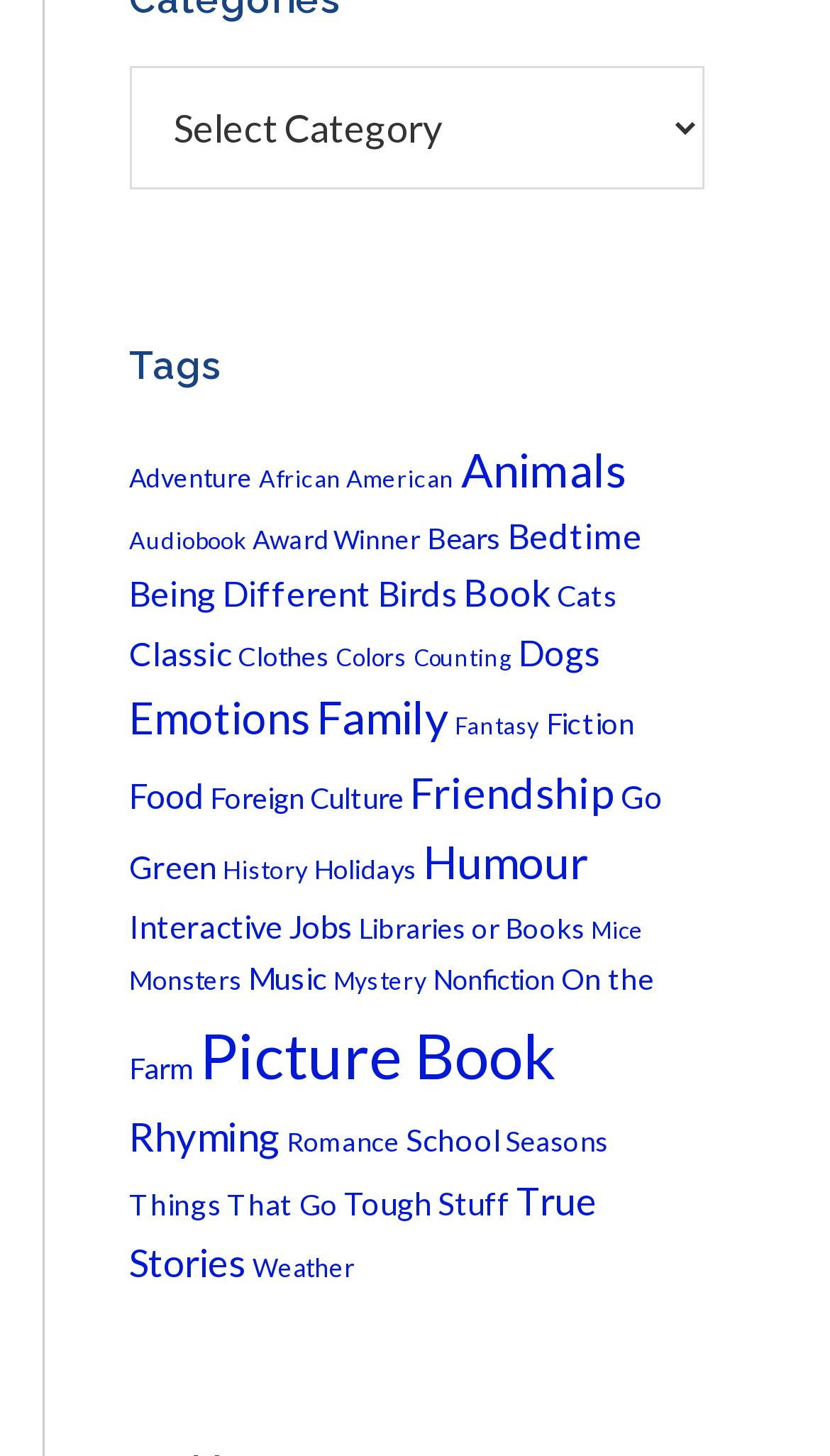Bounding box coordinates are given in the format (top-left x, top-left y, bottom-right x, bottom-right y). All values should be floating point numbers between 0 and 1. Provide the bounding box coordinate for the UI element described as: Things That Go

[0.155, 0.815, 0.406, 0.839]